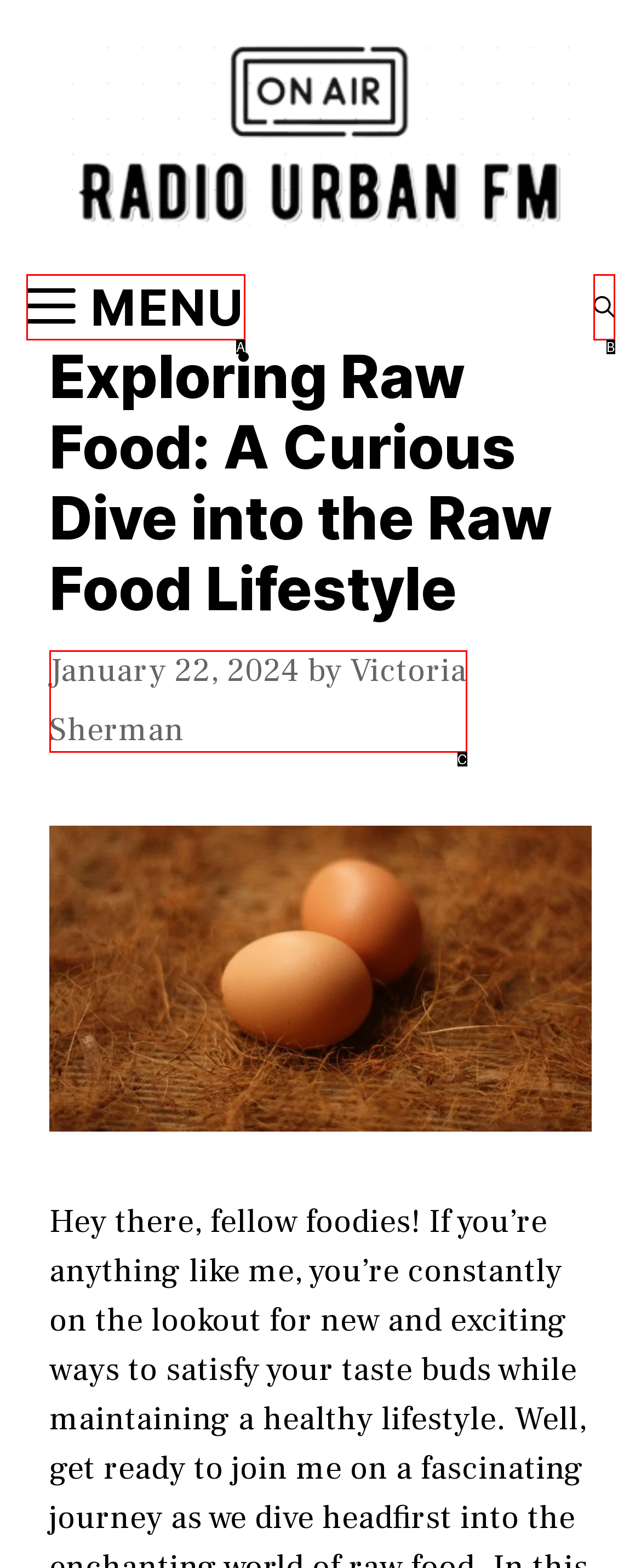Select the HTML element that corresponds to the description: aria-label="Open search". Reply with the letter of the correct option.

B